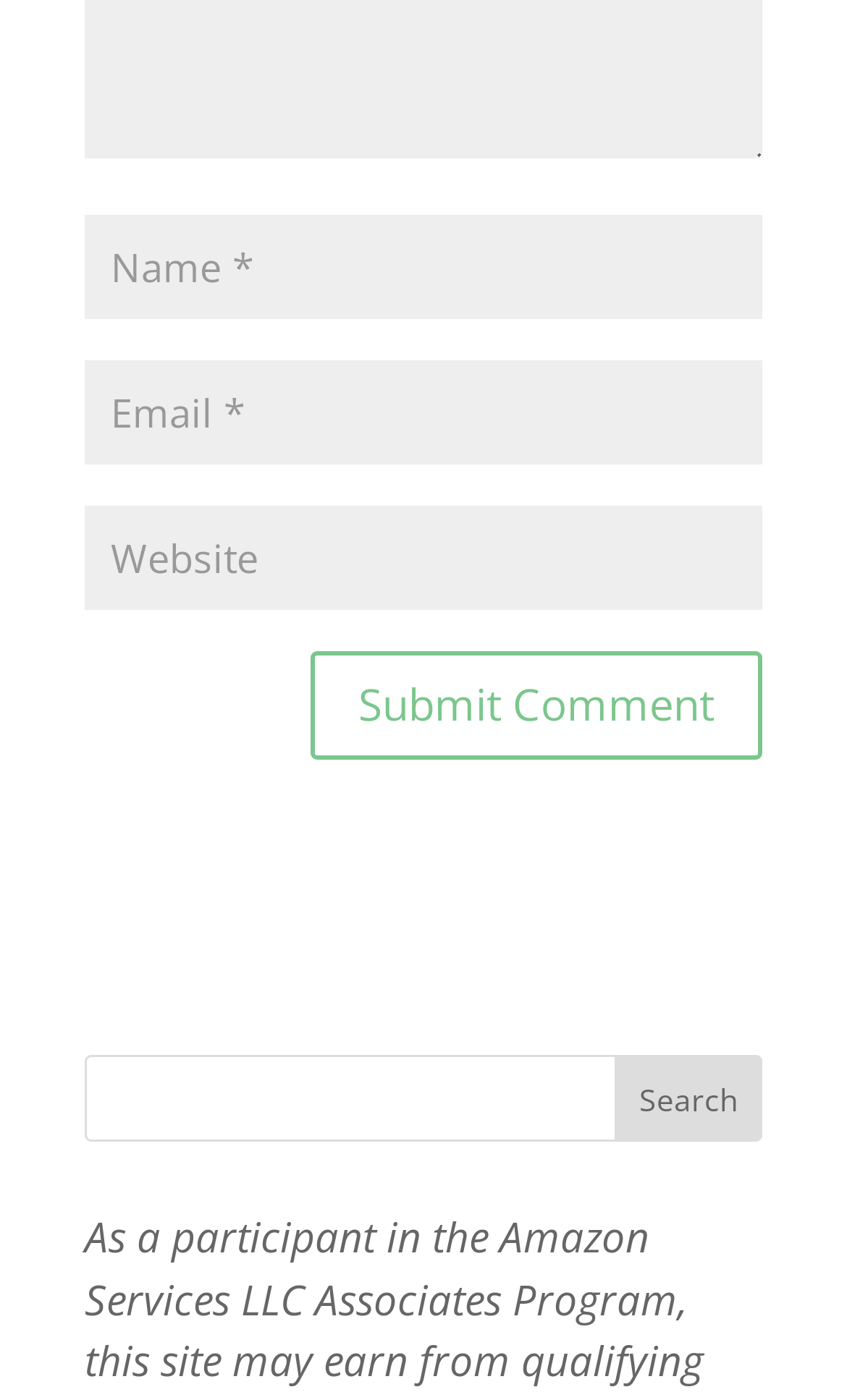Could you please study the image and provide a detailed answer to the question:
Is the website field required?

The website textbox does not have the 'required' attribute, indicating that it is not mandatory to fill in this field, unlike the name and email fields.